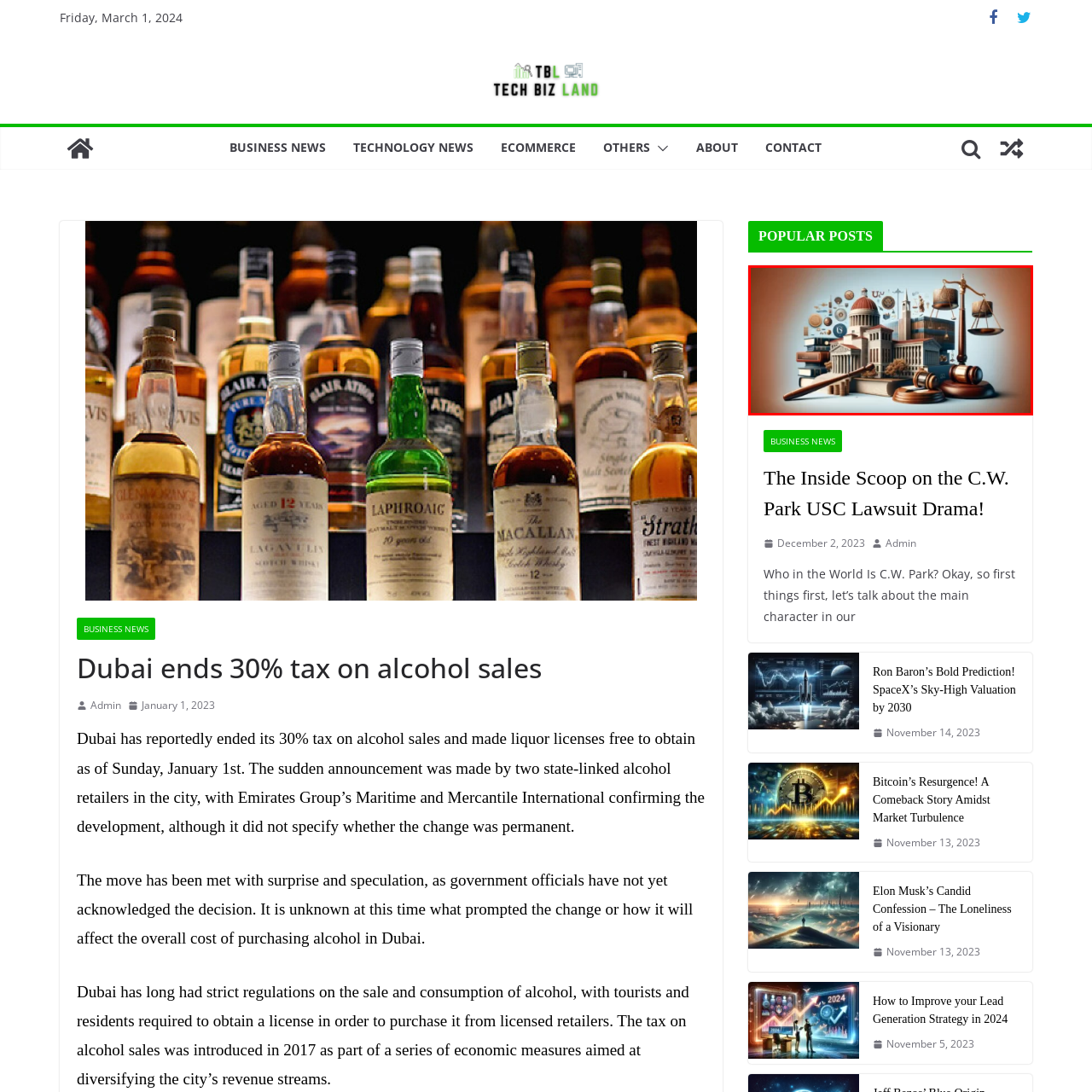Examine the segment of the image contained within the black box and respond comprehensively to the following question, based on the visual content: 
What type of building is depicted in the background?

Behind the foreground elements, a grand courthouse with a dome stands prominently, representing the foundational architecture of the legal system, which serves as a symbol of authority, power, and the seat of justice.